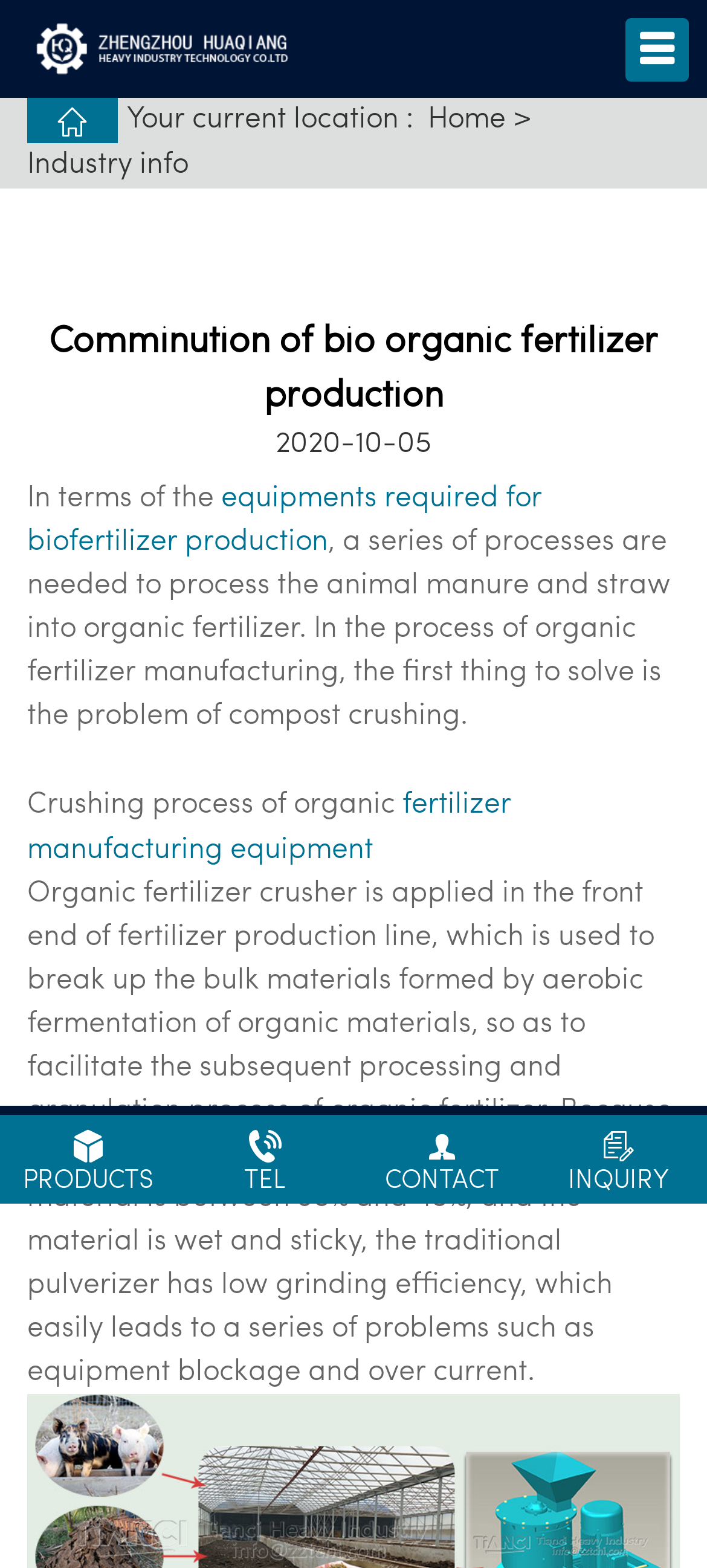Determine the bounding box coordinates in the format (top-left x, top-left y, bottom-right x, bottom-right y). Ensure all values are floating point numbers between 0 and 1. Identify the bounding box of the UI element described by: Products

[0.0, 0.711, 0.25, 0.768]